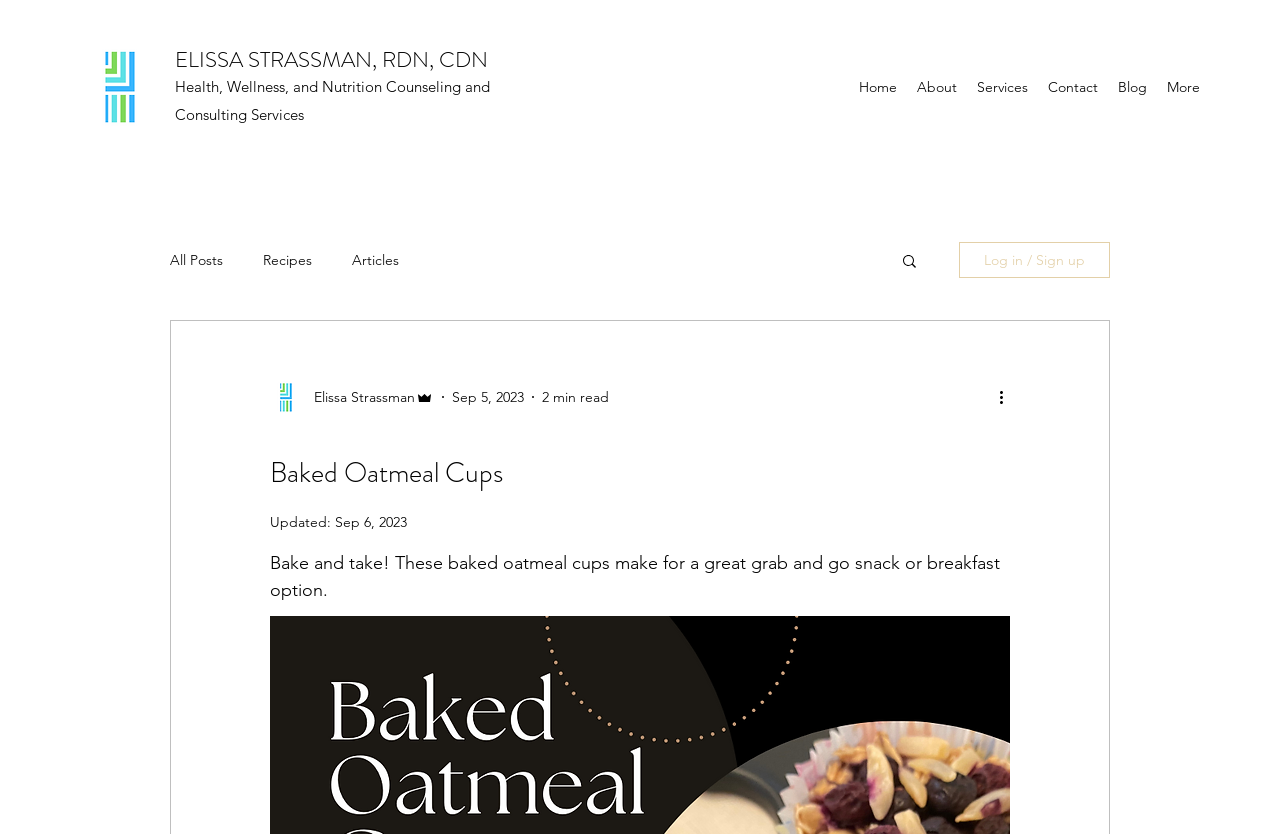What is the author's profession?
Based on the image, provide your answer in one word or phrase.

RDN, CDN